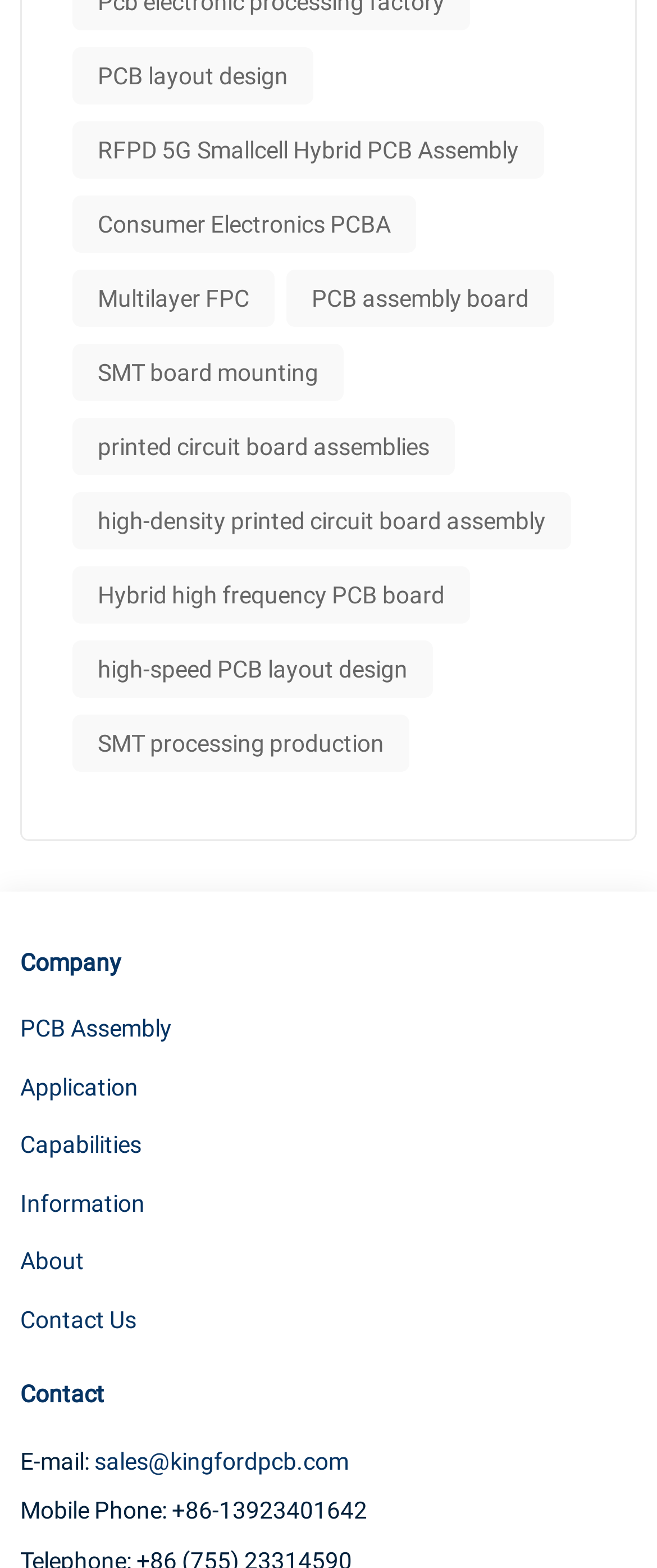Find the bounding box coordinates of the element you need to click on to perform this action: 'Go to PCB Assembly'. The coordinates should be represented by four float values between 0 and 1, in the format [left, top, right, bottom].

[0.031, 0.643, 0.262, 0.669]